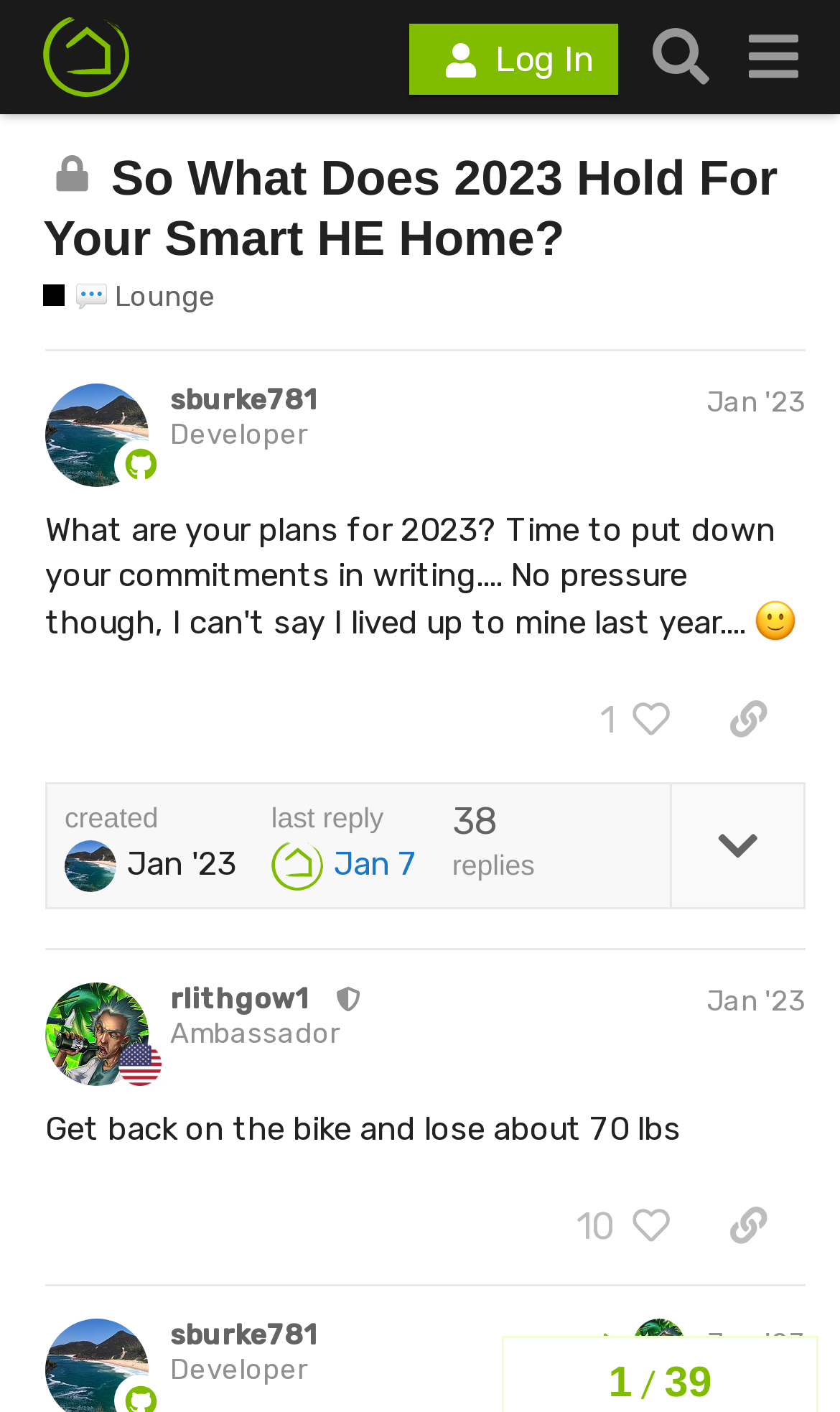Predict the bounding box coordinates of the area that should be clicked to accomplish the following instruction: "View Tháng Mười Một 2023". The bounding box coordinates should consist of four float numbers between 0 and 1, i.e., [left, top, right, bottom].

None